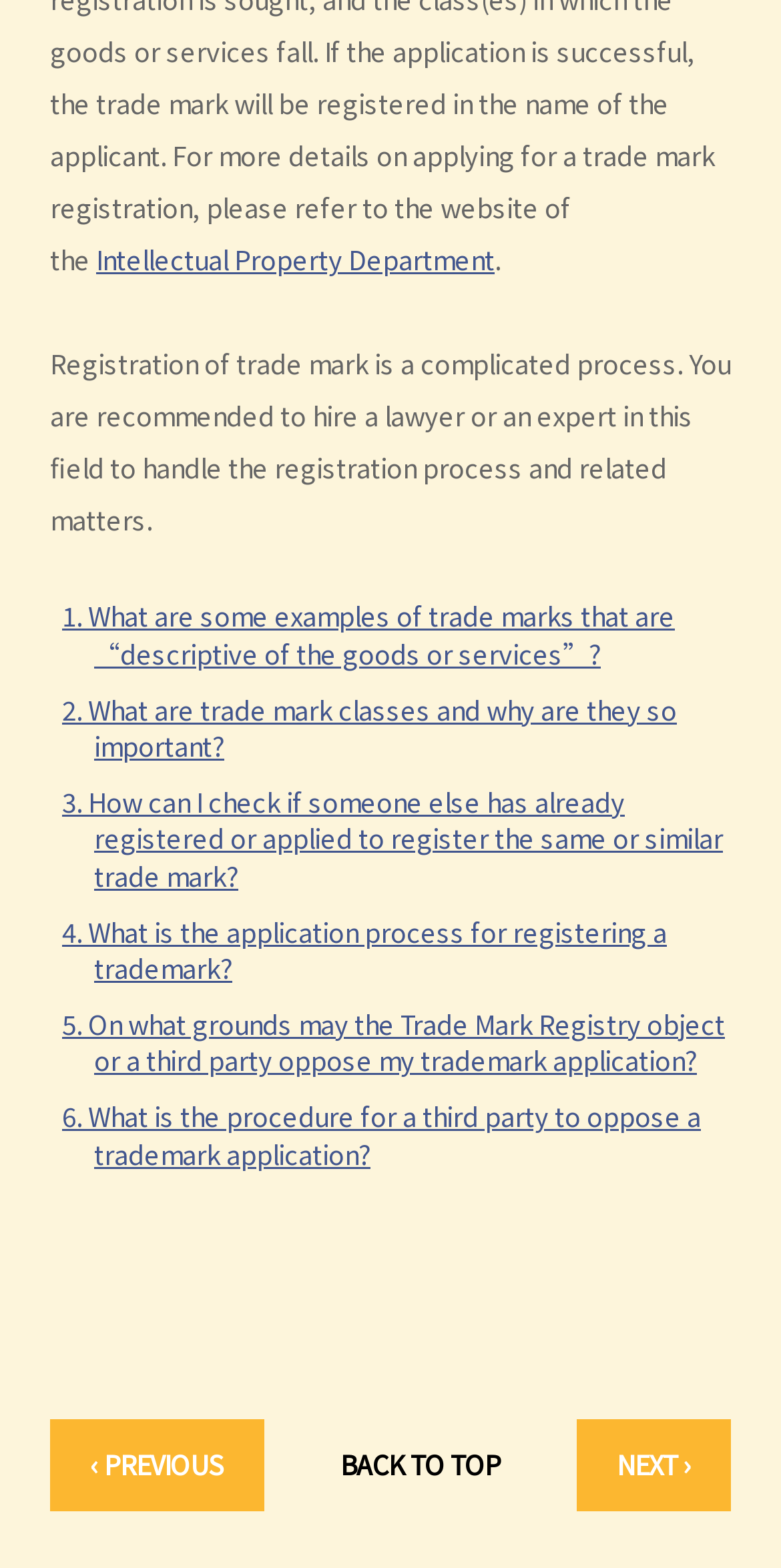Can you specify the bounding box coordinates of the area that needs to be clicked to fulfill the following instruction: "Learn about 'Copyright and information technology'"?

[0.051, 0.234, 0.633, 0.258]